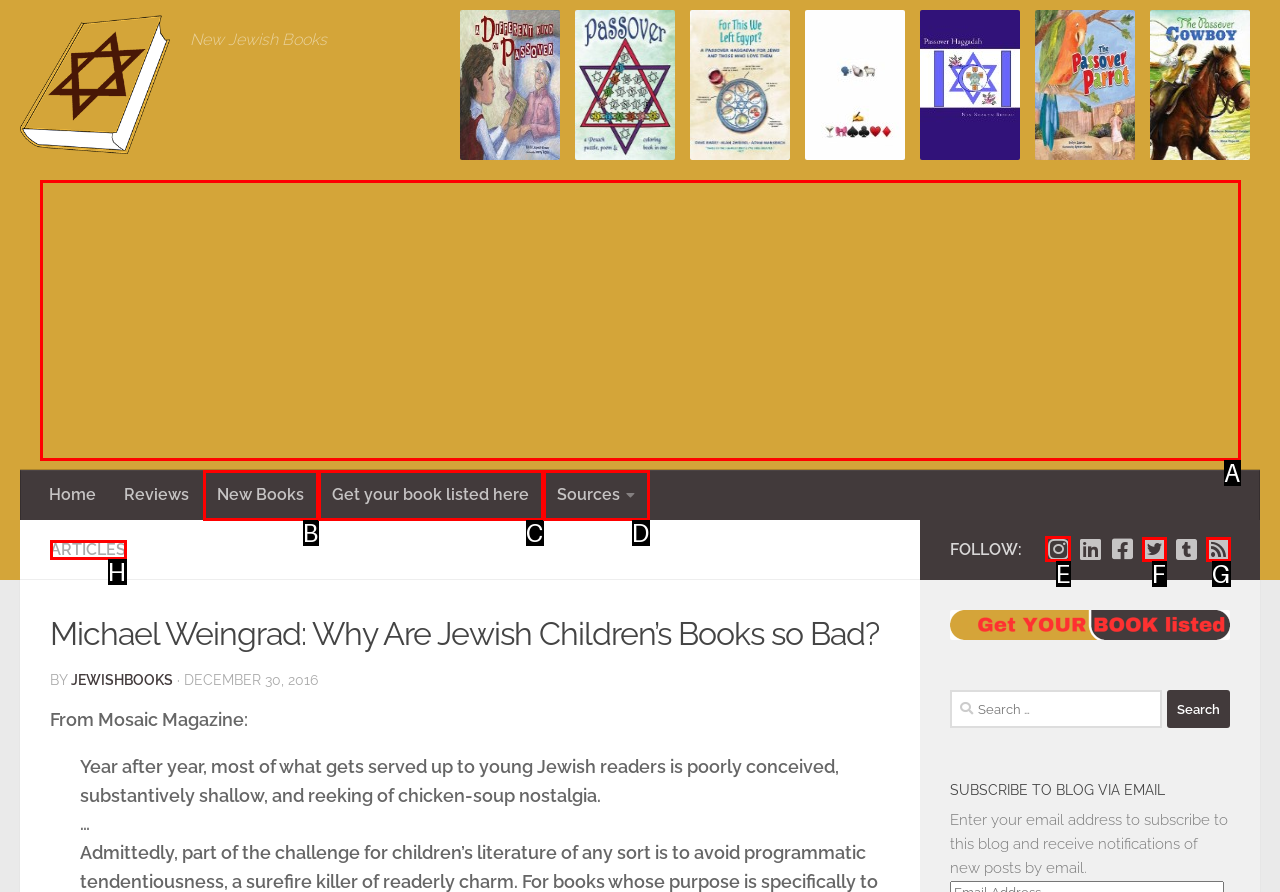Choose the letter of the option that needs to be clicked to perform the task: Follow us on Instagram. Answer with the letter.

E